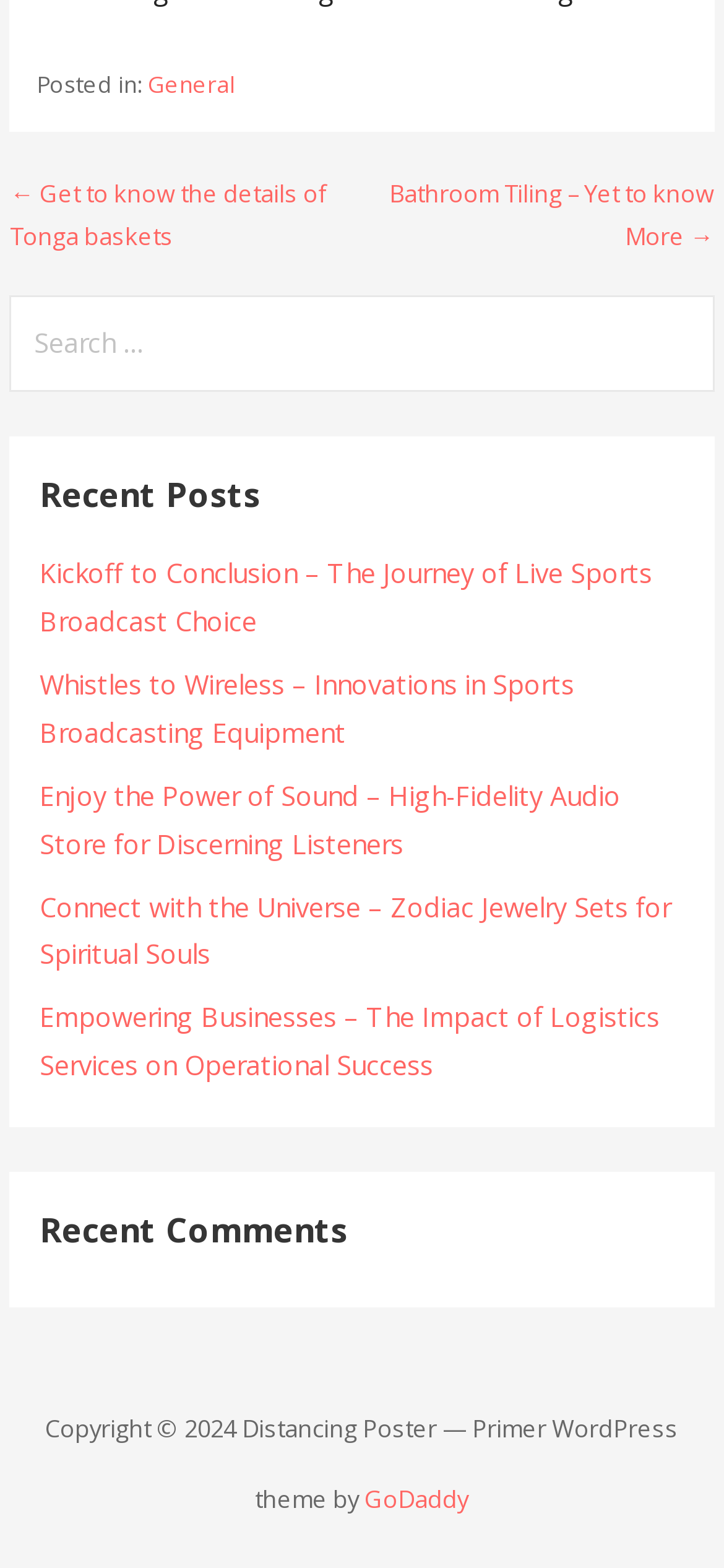Please locate the bounding box coordinates of the element's region that needs to be clicked to follow the instruction: "Read the post 'Bathroom Tiling – Yet to know More'". The bounding box coordinates should be provided as four float numbers between 0 and 1, i.e., [left, top, right, bottom].

[0.537, 0.112, 0.986, 0.161]